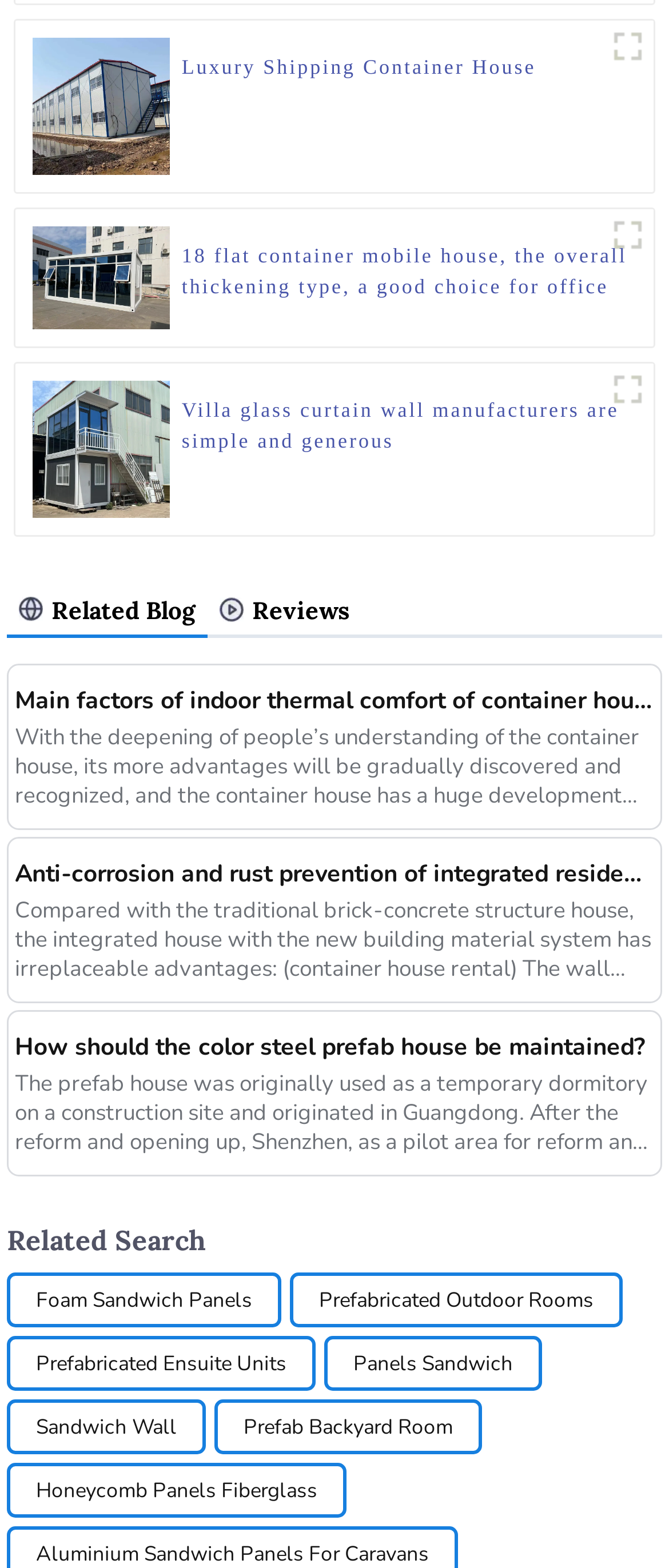Please locate the bounding box coordinates of the region I need to click to follow this instruction: "Explore the link 'Prefab Backyard Room'".

[0.364, 0.895, 0.677, 0.926]